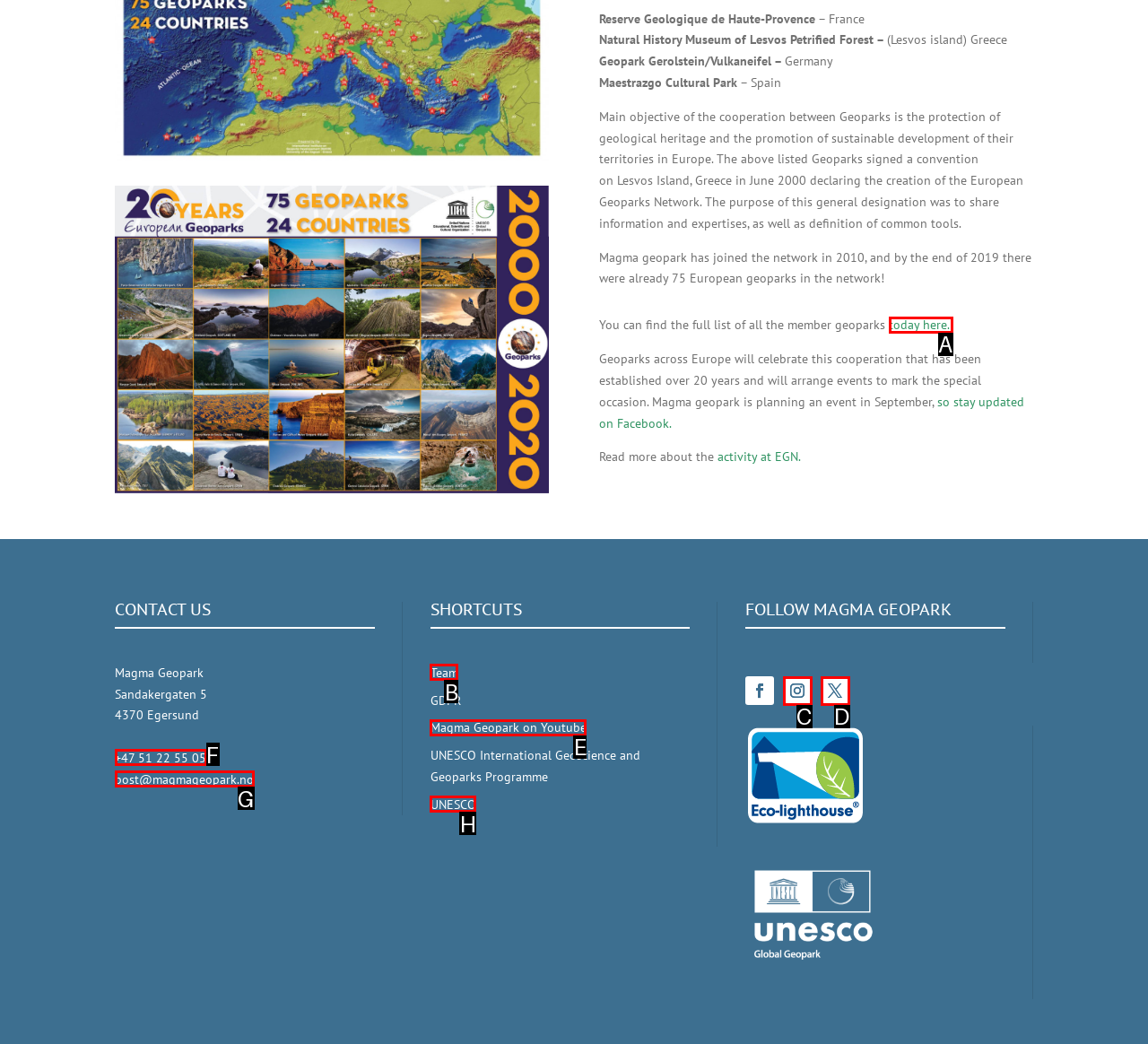Identify the HTML element that best matches the description: Follow. Provide your answer by selecting the corresponding letter from the given options.

D